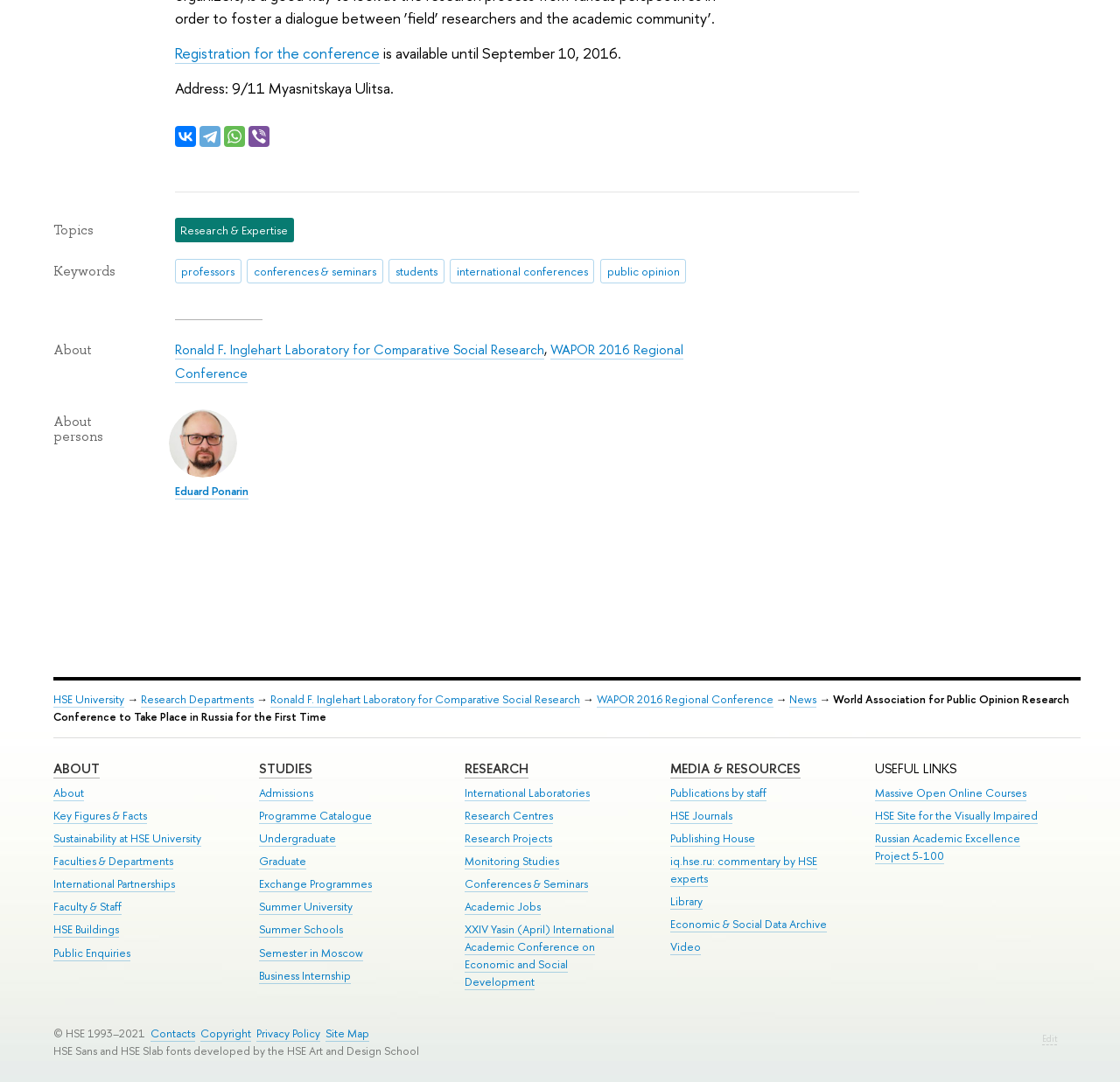What is the name of the laboratory?
Please provide a single word or phrase answer based on the image.

Ronald F. Inglehart Laboratory for Comparative Social Research